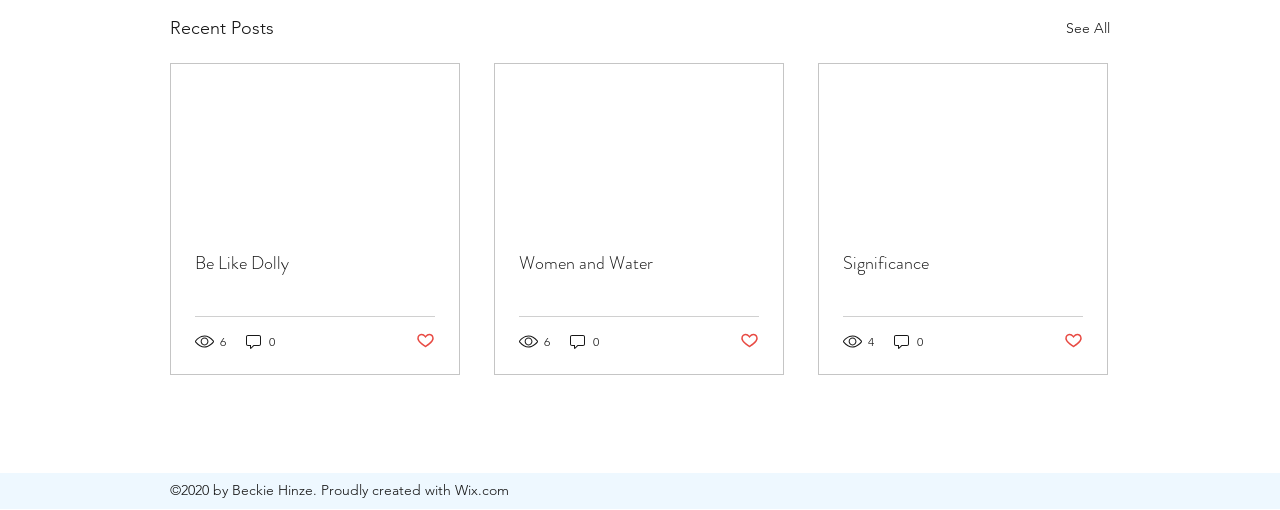Using the provided element description: "6", identify the bounding box coordinates. The coordinates should be four floats between 0 and 1 in the order [left, top, right, bottom].

[0.152, 0.65, 0.178, 0.687]